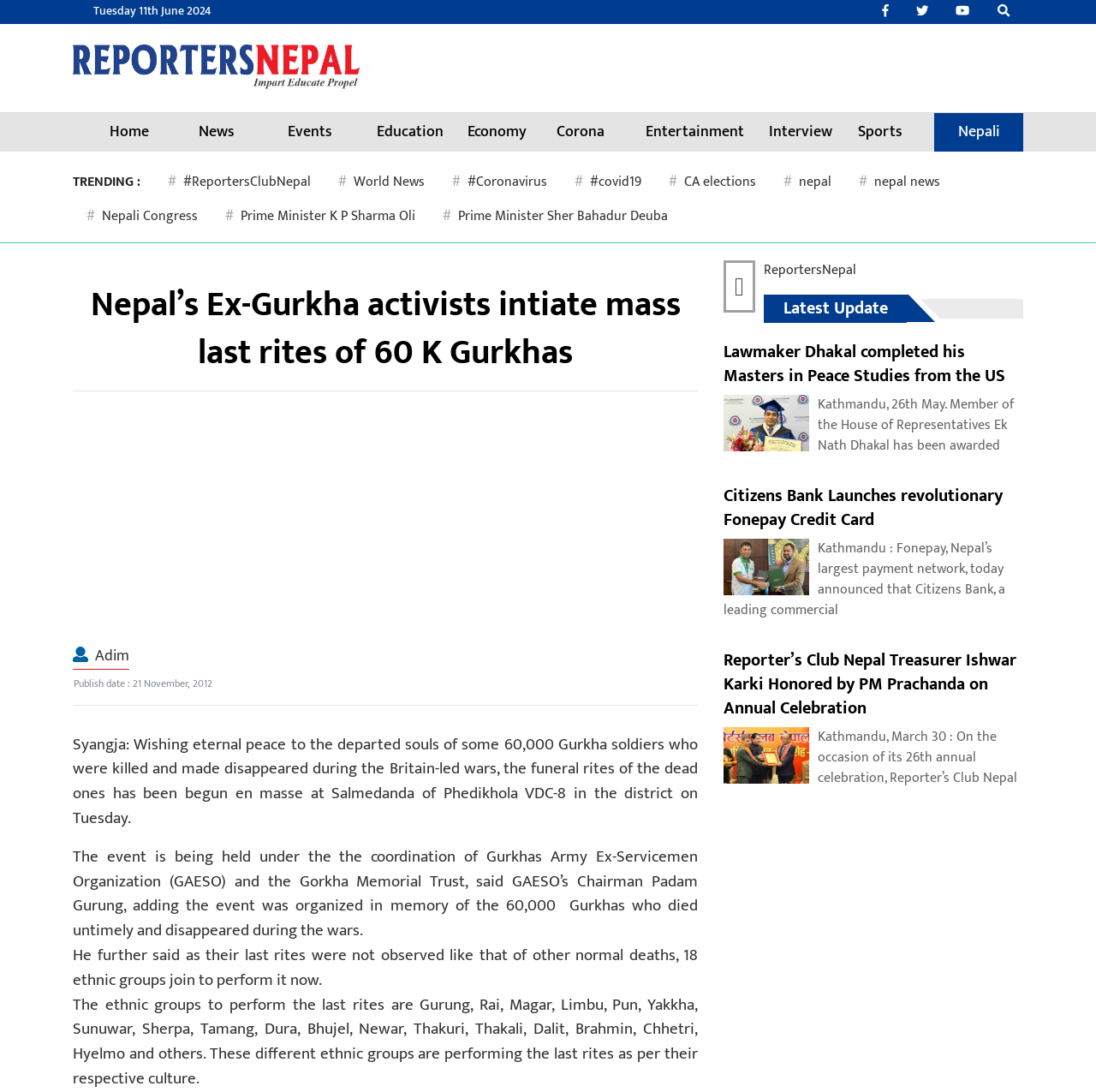How many ethnic groups are participating in the last rites ceremony?
Using the image, provide a detailed and thorough answer to the question.

I found the answer by reading the static text element that lists the ethnic groups participating in the ceremony, which includes Gurung, Rai, Magar, and others.